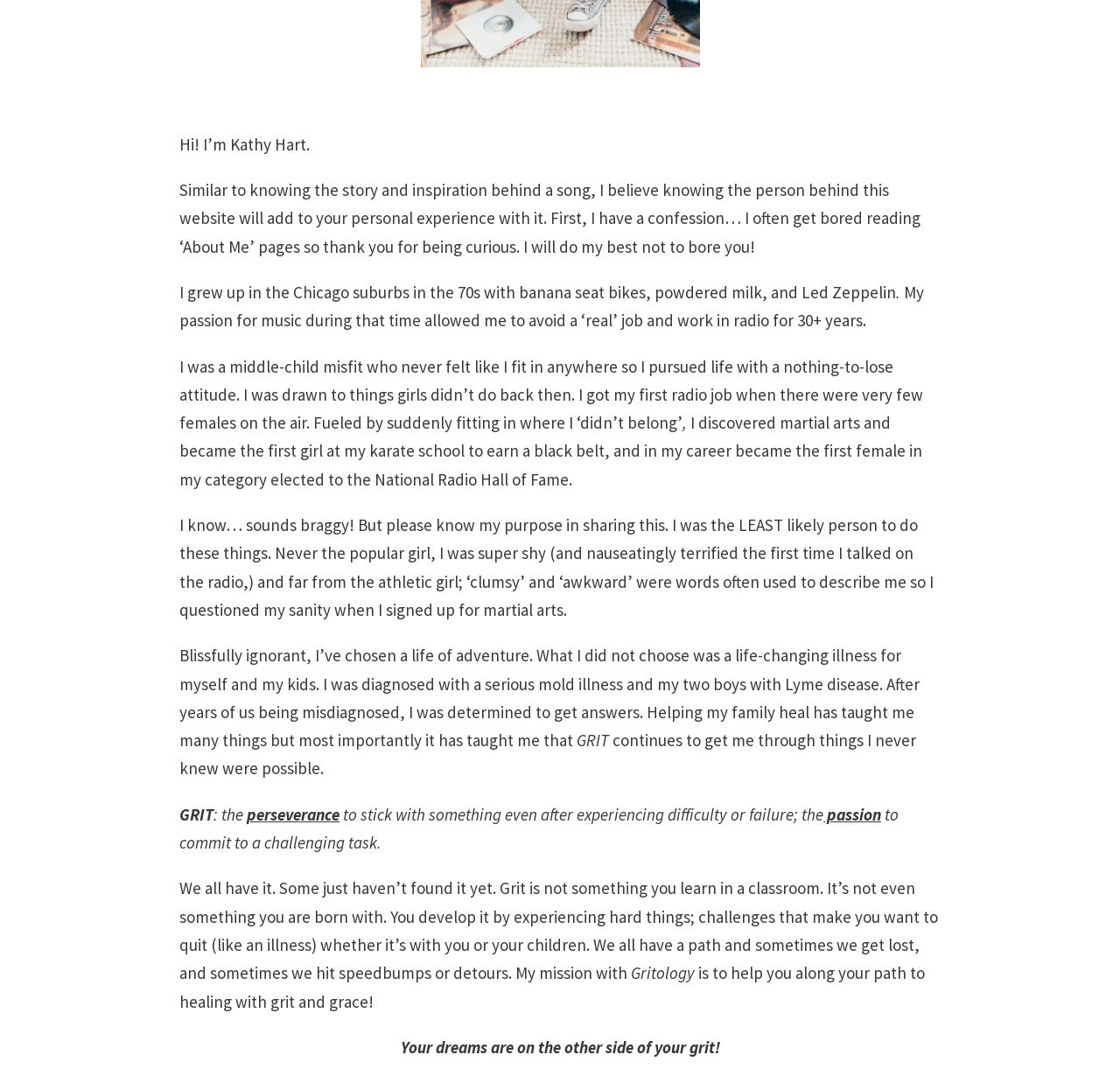Determine the bounding box for the UI element that matches this description: "DISCLAIMER".

[0.18, 0.423, 0.242, 0.439]